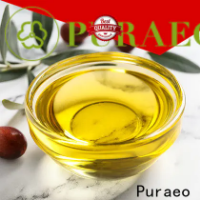What is surrounding the bowl?
Based on the screenshot, give a detailed explanation to answer the question.

According to the caption, the bowl is surrounded by 'green olive leaves and a few dark berries', which adds a natural and organic touch to the presentation.